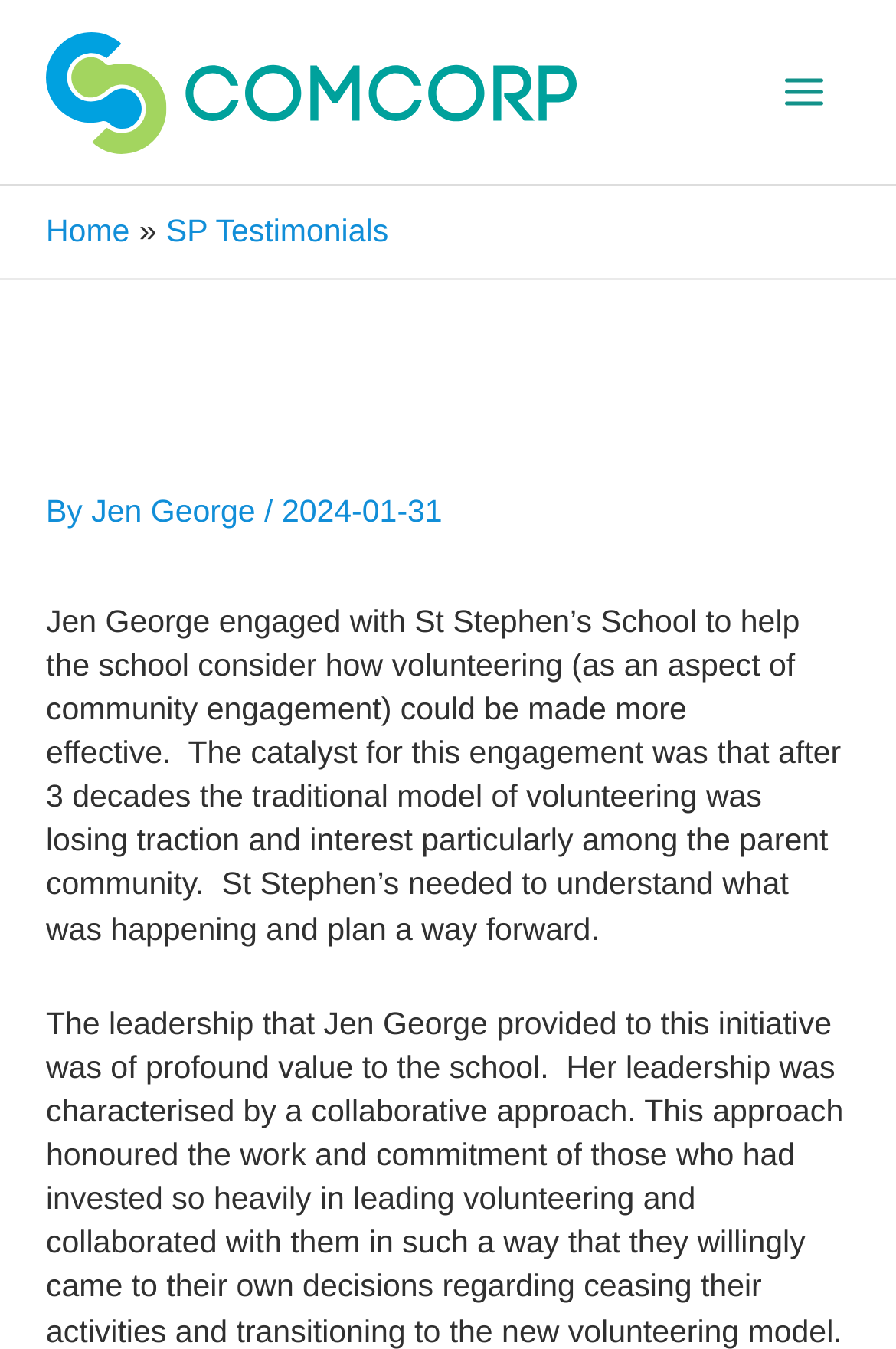What was the traditional model of volunteering losing?
Please provide a comprehensive answer to the question based on the webpage screenshot.

According to the webpage, 'after 3 decades the traditional model of volunteering was losing traction and interest particularly among the parent community.'